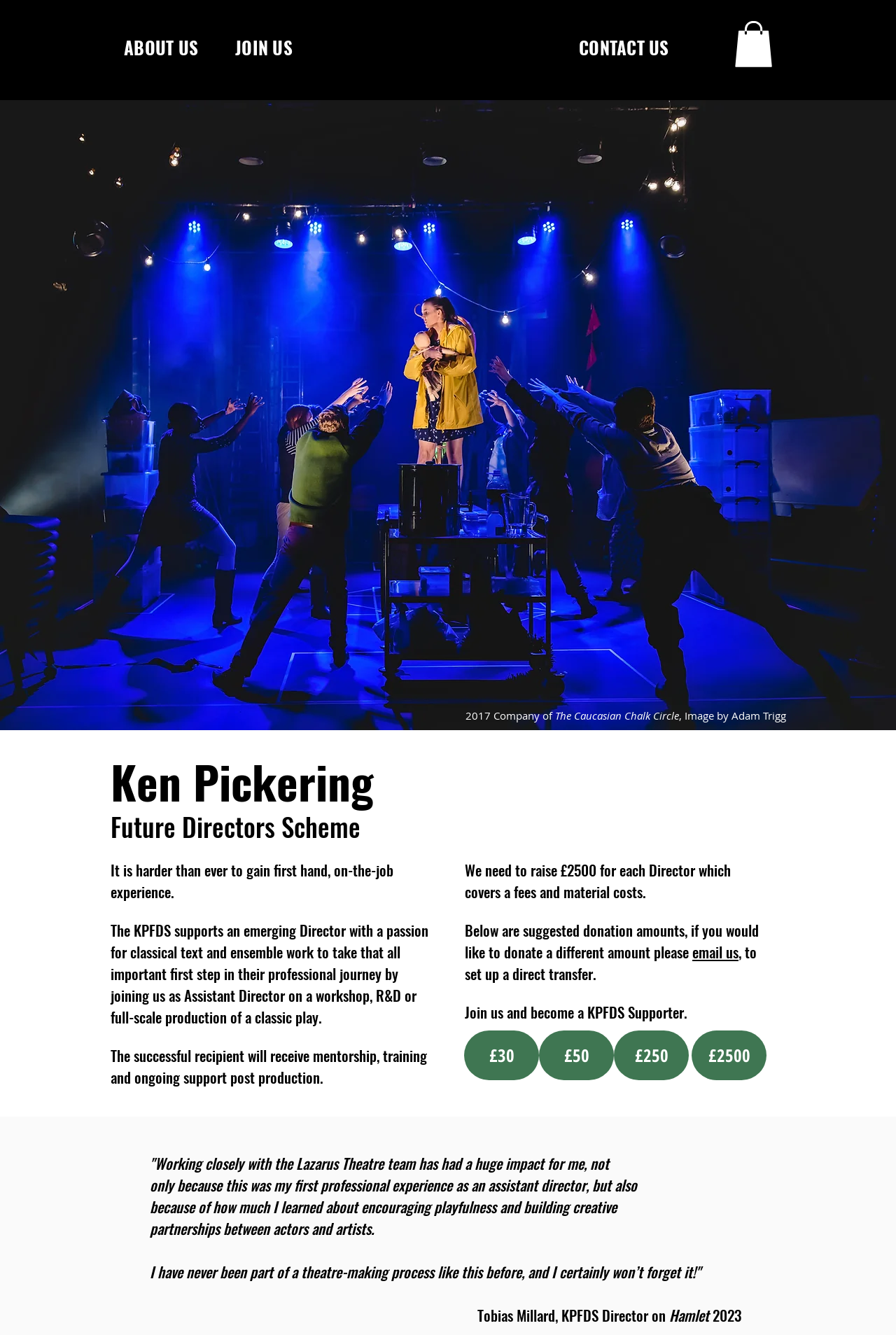What is the name of the play mentioned in the testimonial?
Look at the image and provide a short answer using one word or a phrase.

Hamlet